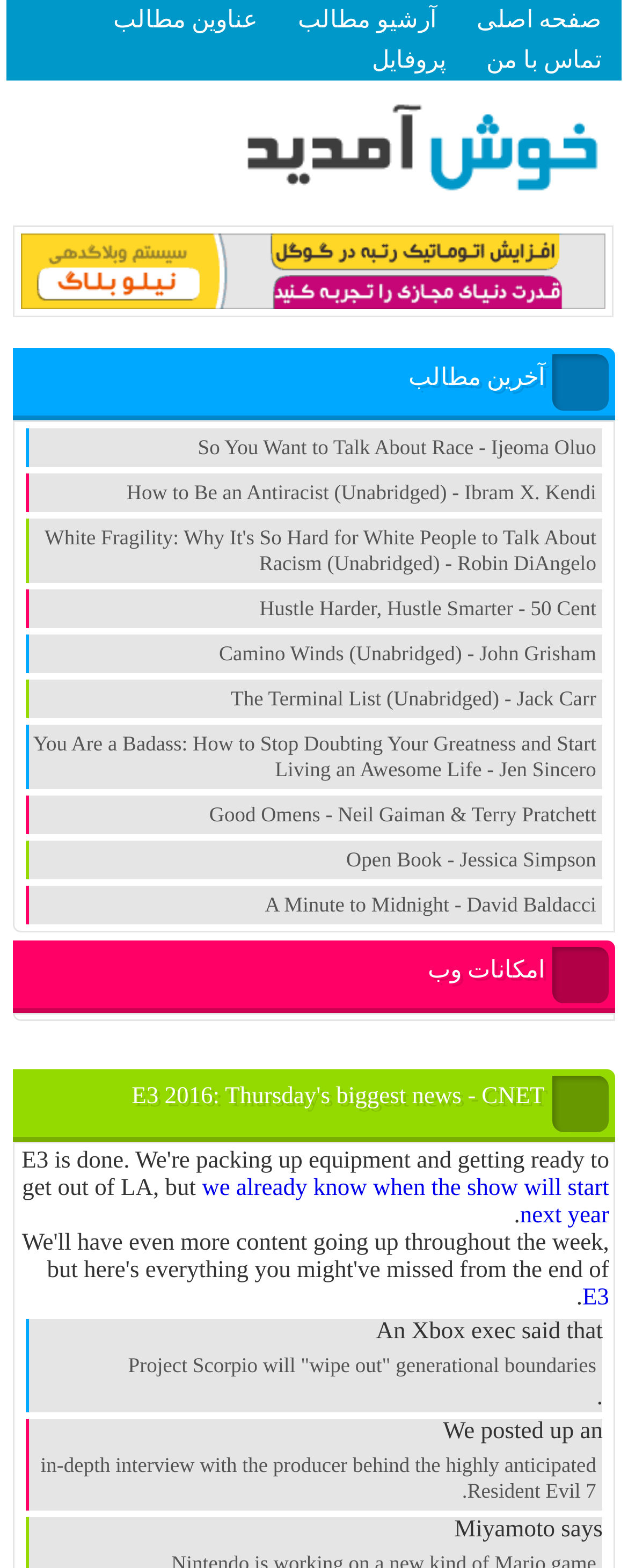Describe all visible elements and their arrangement on the webpage.

The webpage appears to be a news article page, specifically focused on E3 2016 news. At the top, there are several links to different sections of the website, including "صفحه اصلی" (home page), "آرشيو مطالب" (archive), "عناوین مطالب" (headlines), "تماس با من" (contact us), and "پروفايل" (profile). 

Below these links, there is a prominent link to "ساخت وبلاگ" (create a blog) with an accompanying image. 

The main content of the page is divided into two sections. The first section is headed by "آخرین مطالب" (latest articles) and features a list of 10 links to different news articles, including book titles and authors. These links are arranged vertically, with the topmost link being "So You Want to Talk About Race - Ijeoma Oluo" and the bottommost link being "Open Book - Jessica Simpson".

The second section is headed by "امکانات وب" (web features) and appears to be focused on E3 2016 news. There is a heading "E3 2016: Thursday's biggest news - CNET" followed by a link to the same article. Below this, there are several paragraphs of text discussing E3 2016 news, including quotes from an Xbox executive and an interview with the producer of Resident Evil 7. There are also links to related articles, such as "we already know when the show will start next year" and "Project Scorpio will 'wipe out' generational boundaries".